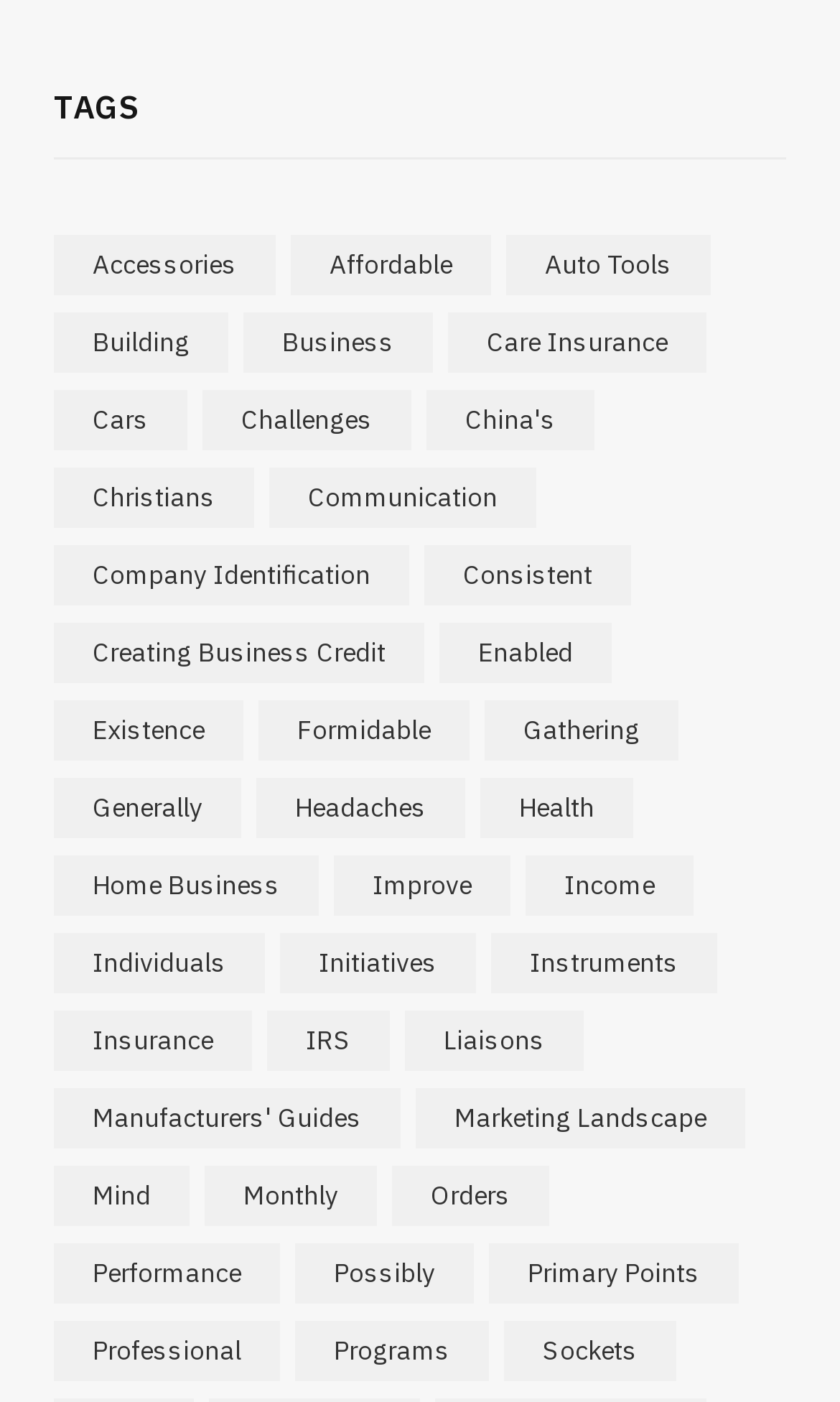Locate the bounding box coordinates of the item that should be clicked to fulfill the instruction: "Learn about health".

[0.572, 0.554, 0.754, 0.597]